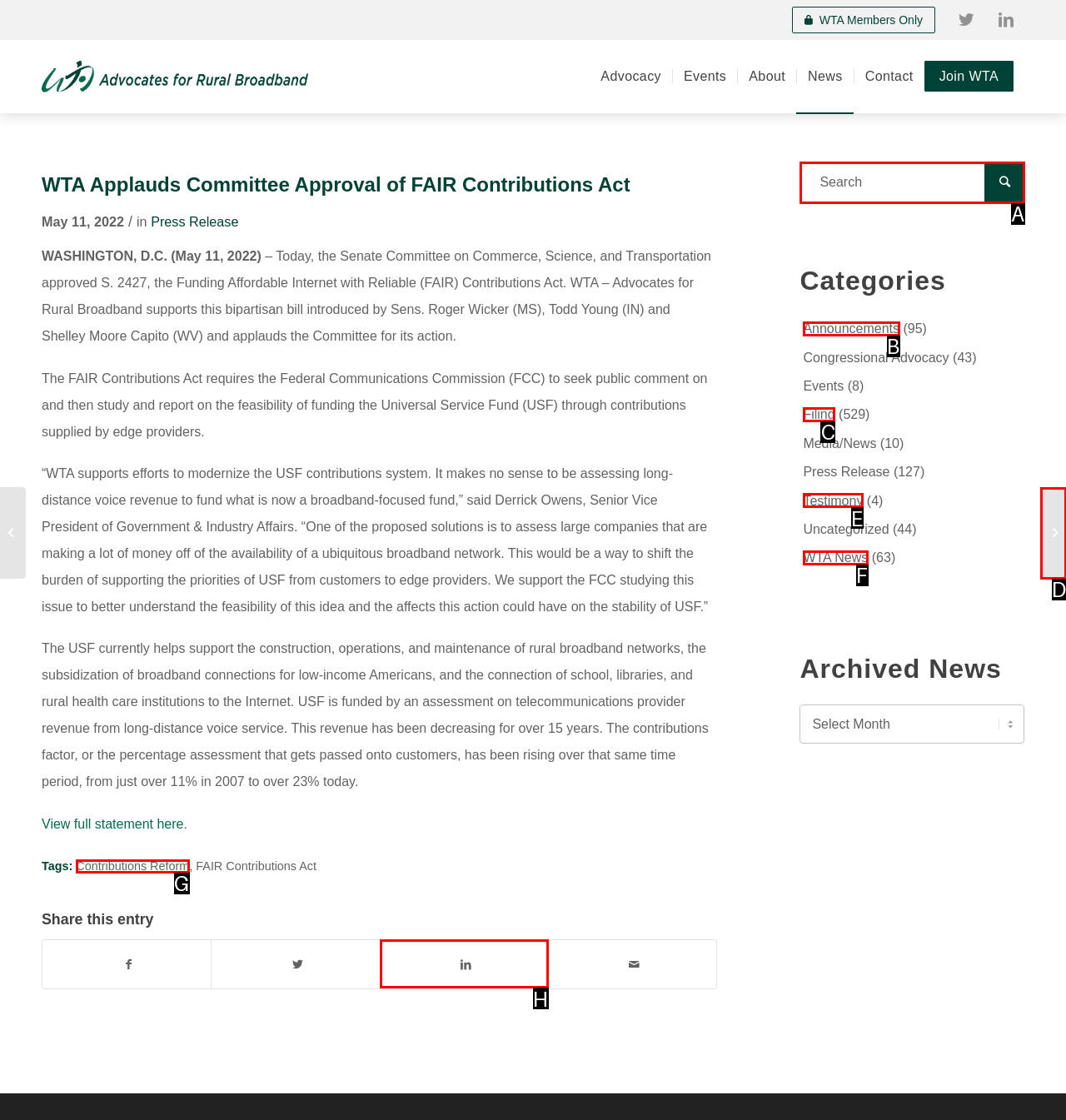Find the option that matches this description: Share on LinkedIn
Provide the corresponding letter directly.

H